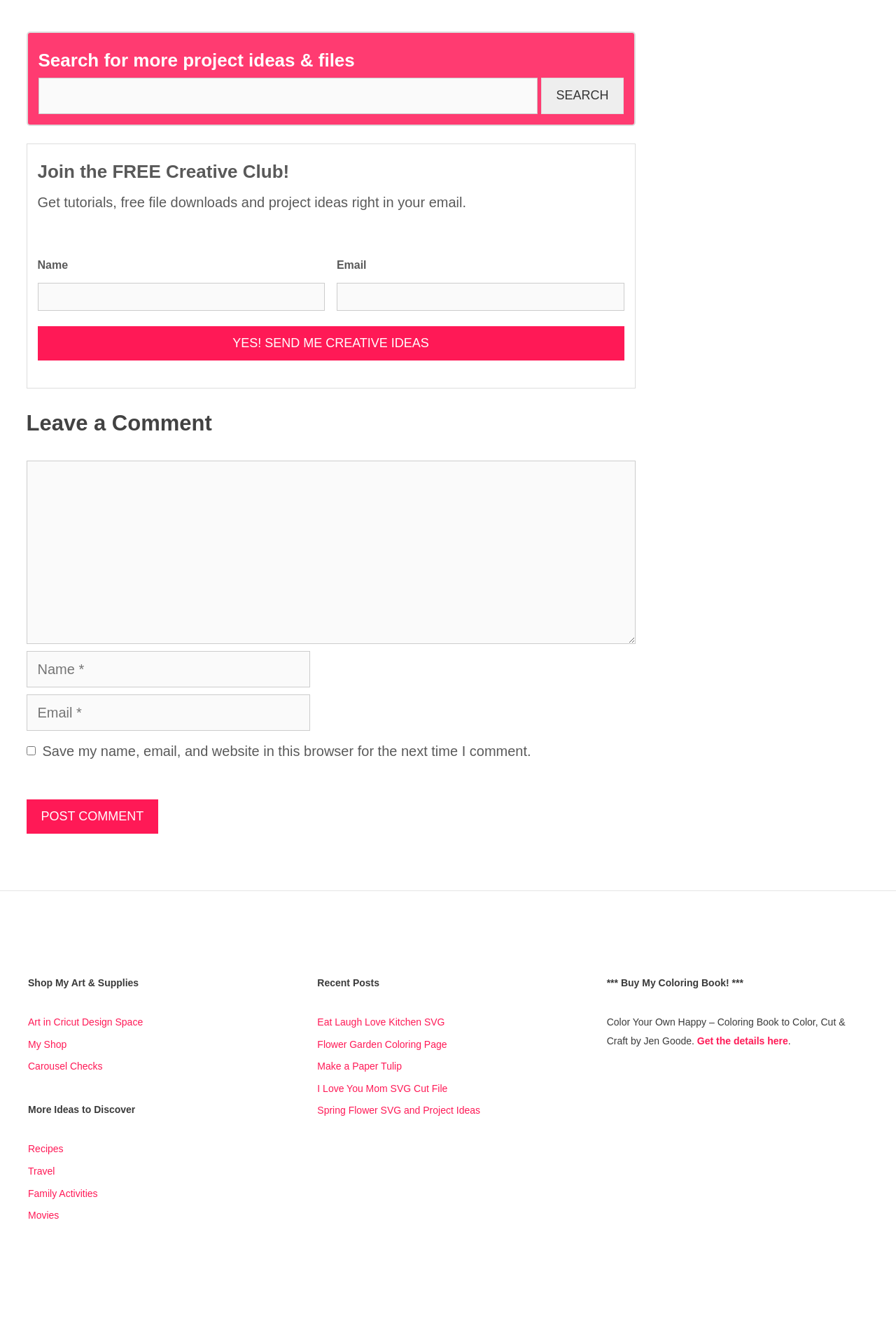Find the bounding box coordinates for the area you need to click to carry out the instruction: "Leave a comment". The coordinates should be four float numbers between 0 and 1, indicated as [left, top, right, bottom].

[0.029, 0.348, 0.709, 0.487]